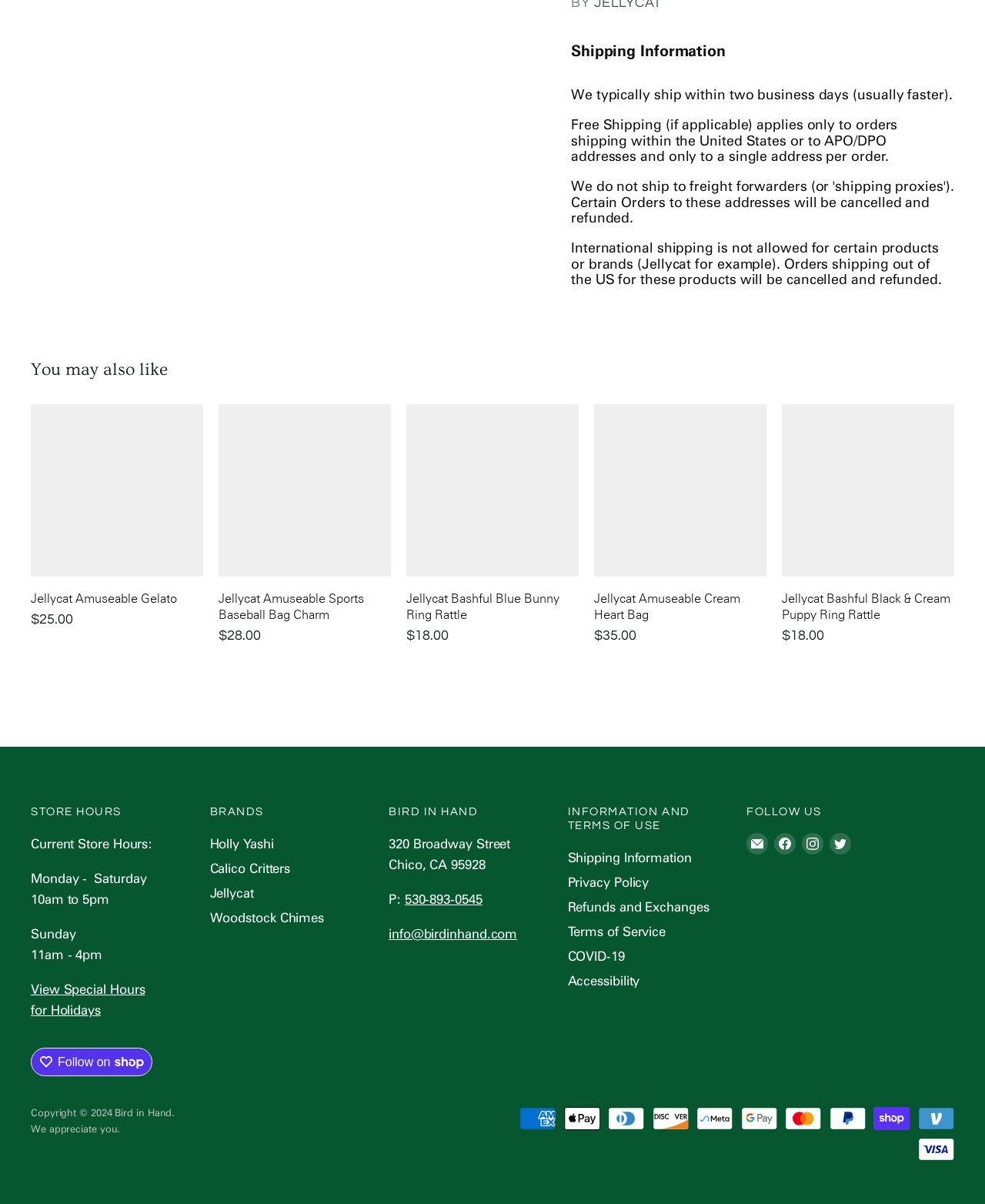What is the shipping policy for international orders?
Provide a thorough and detailed answer to the question.

Based on the 'Shipping Information' section, it is stated that 'International shipping is not allowed for certain products or brands (Jellycat for example). Orders shipping out of the US for these products will be cancelled and refunded.' This implies that international shipping is not allowed for certain products or brands.